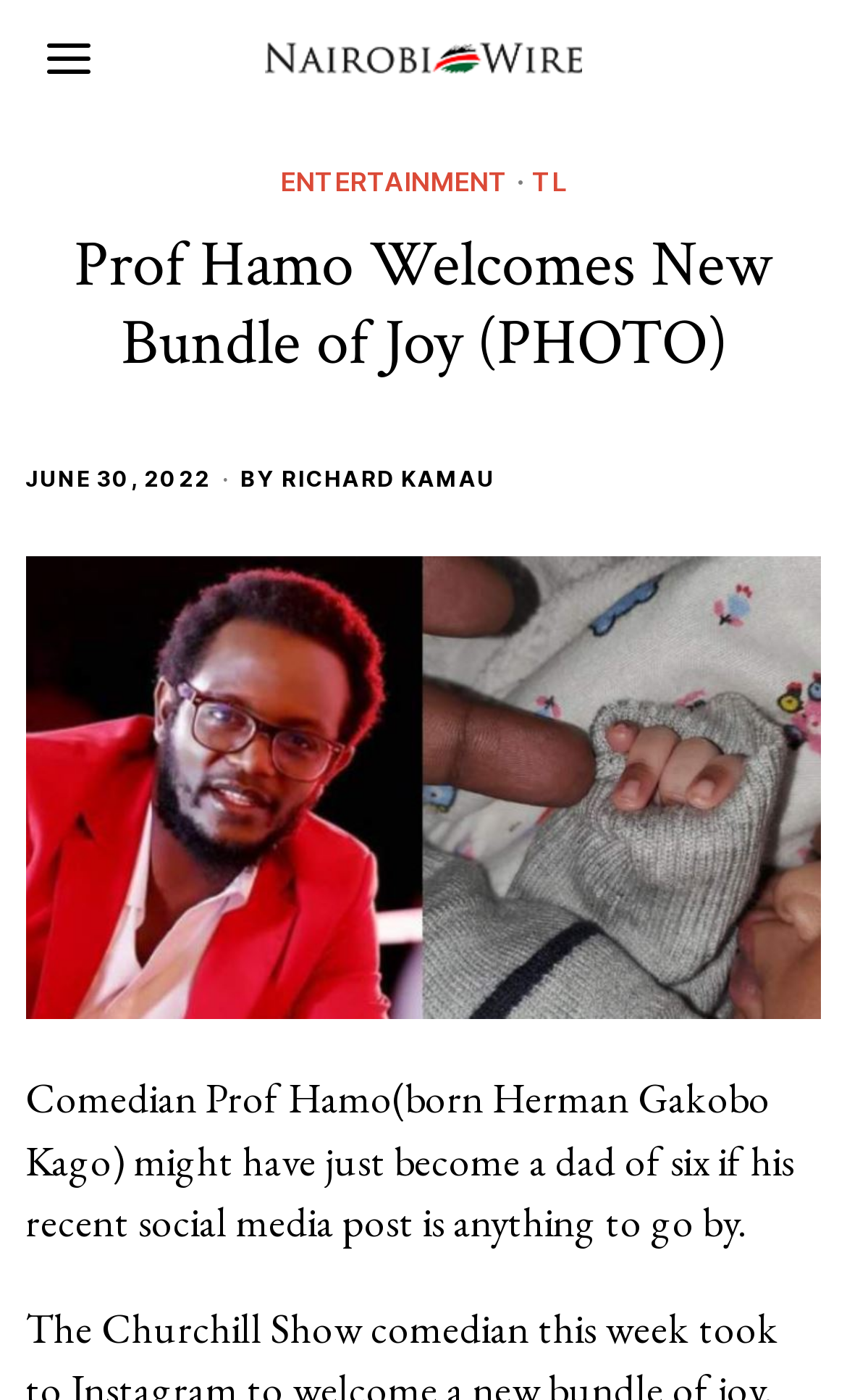Respond concisely with one word or phrase to the following query:
What is the name of the comedian mentioned?

Prof Hamo